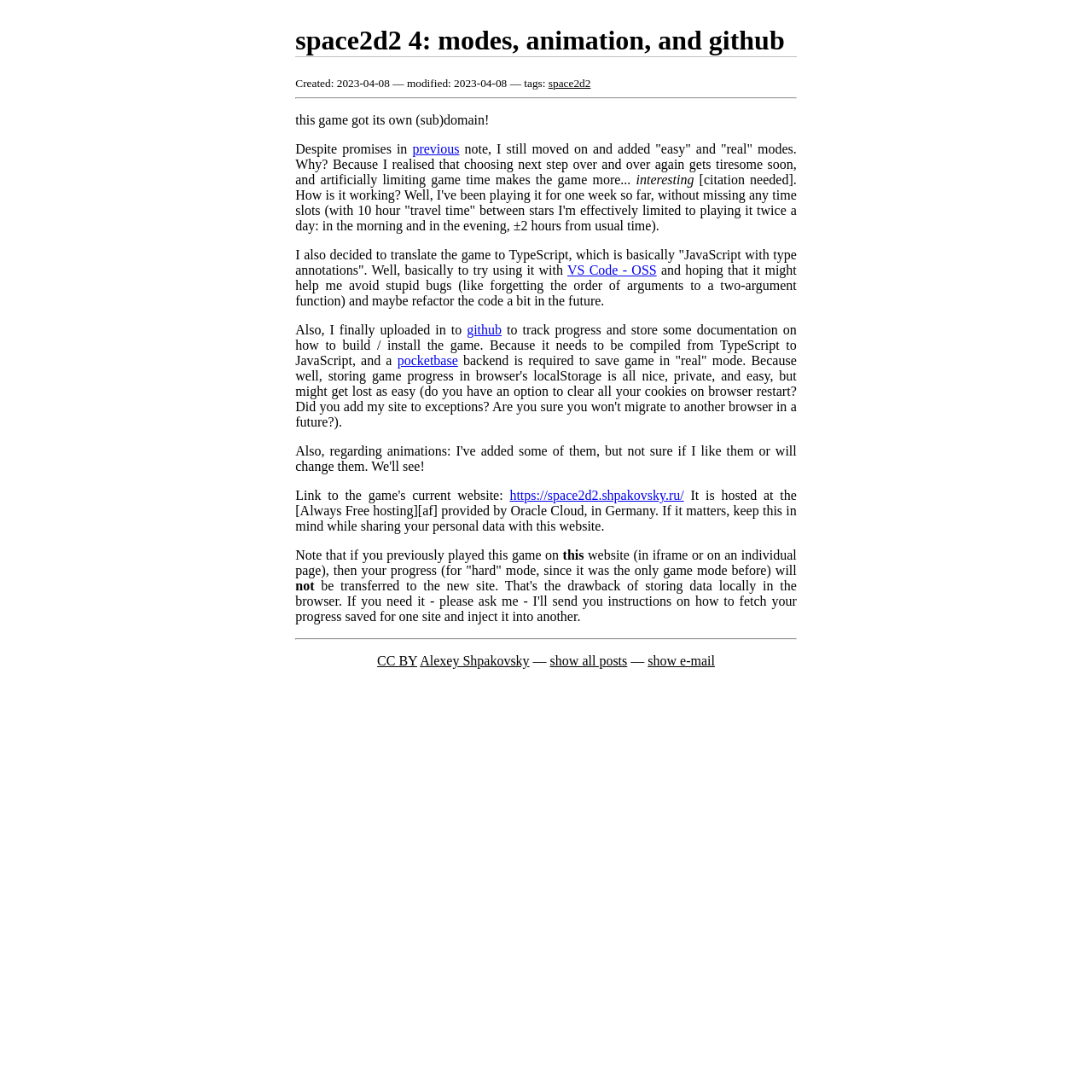Respond to the question with just a single word or phrase: 
Where is the game hosted?

Oracle Cloud in Germany